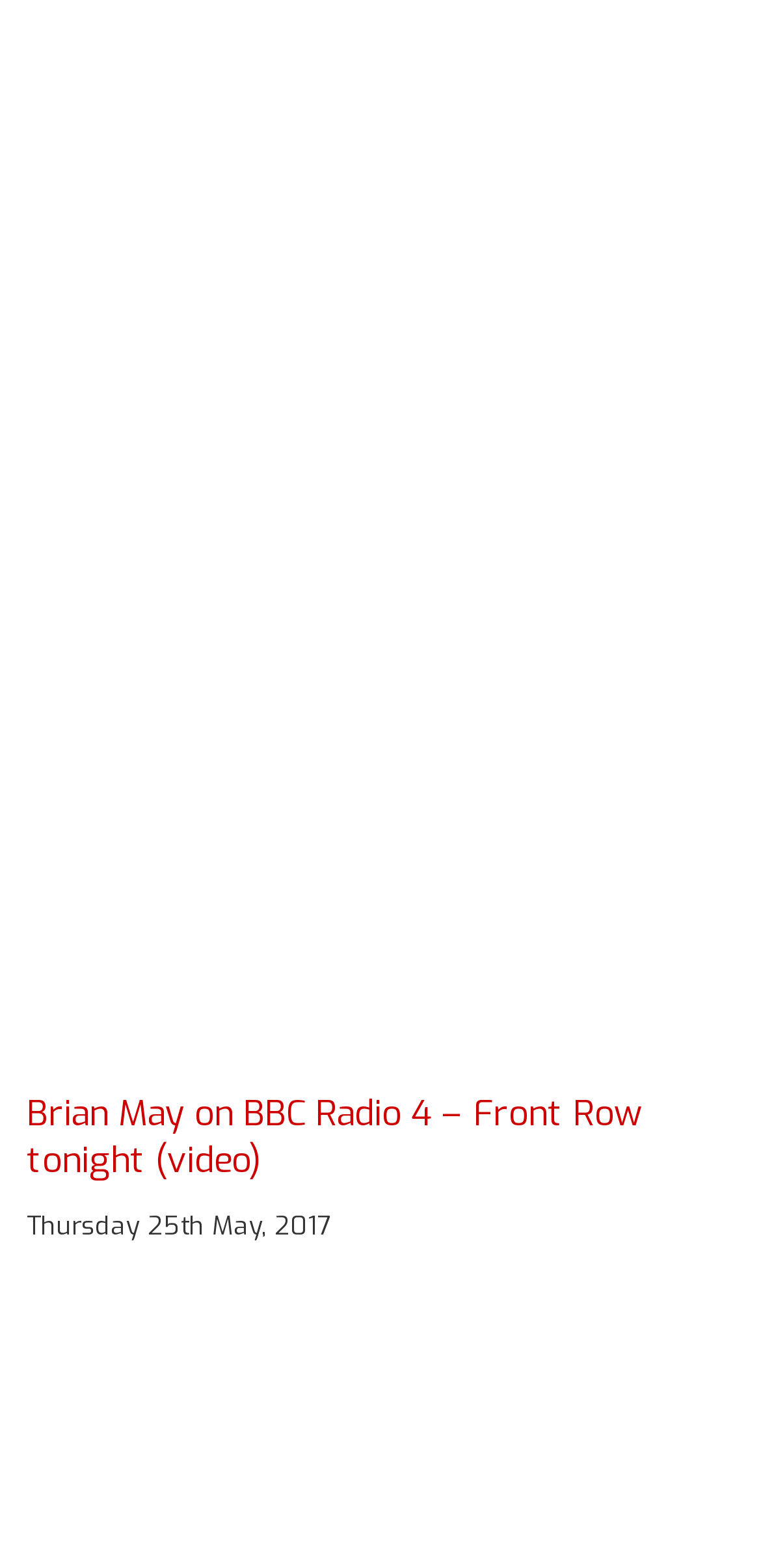How many slides are available?
Using the details from the image, give an elaborate explanation to answer the question.

I counted the number of slides by looking at the buttons under the complementary element. I found 12 buttons with the text 'Go to slide 1', 'Go to slide 2', ..., 'Go to slide 12'. This suggests that there are 12 slides available.